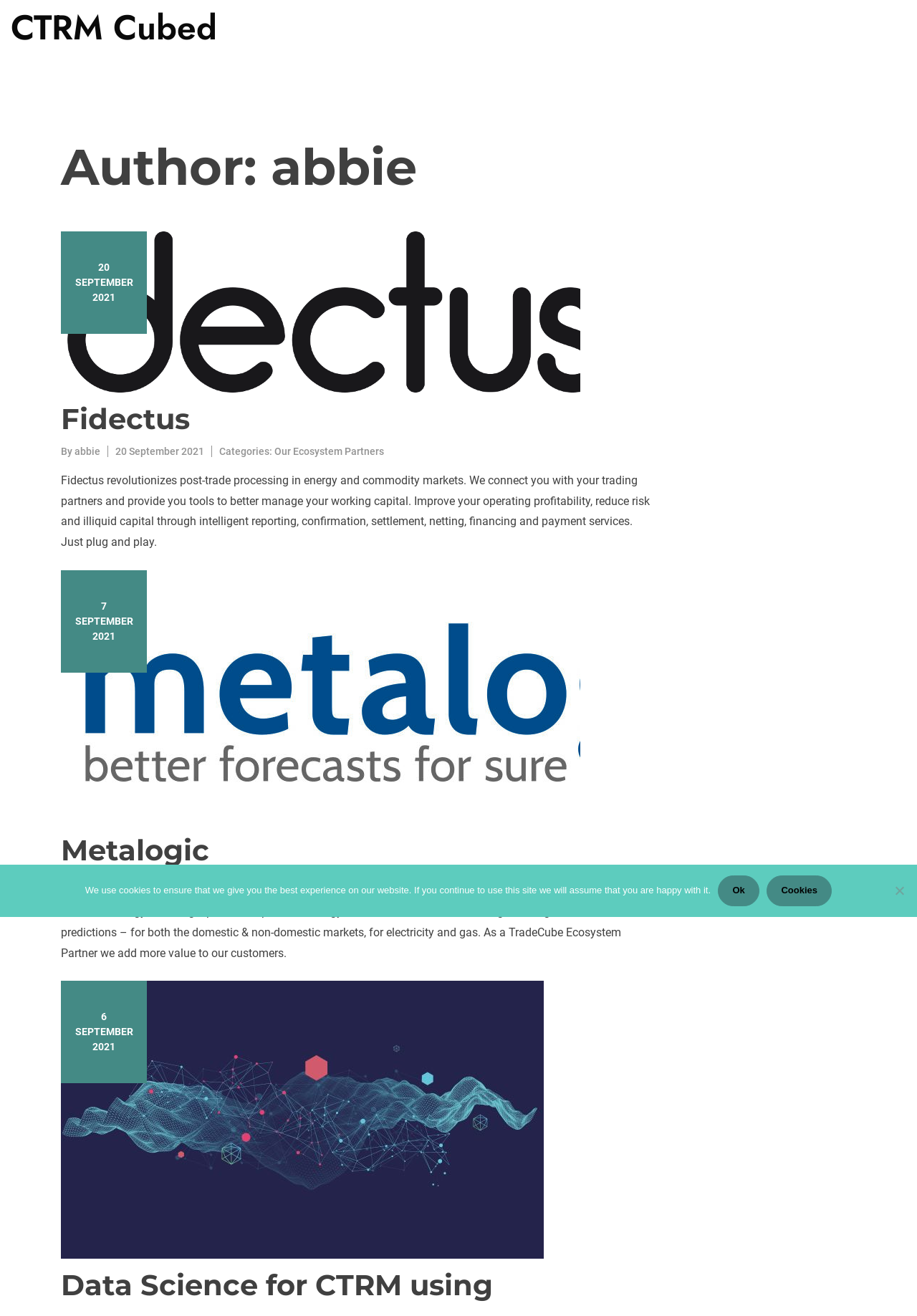Identify the bounding box for the described UI element. Provide the coordinates in (top-left x, top-left y, bottom-right x, bottom-right y) format with values ranging from 0 to 1: Our Ecosystem Partners

[0.293, 0.666, 0.412, 0.675]